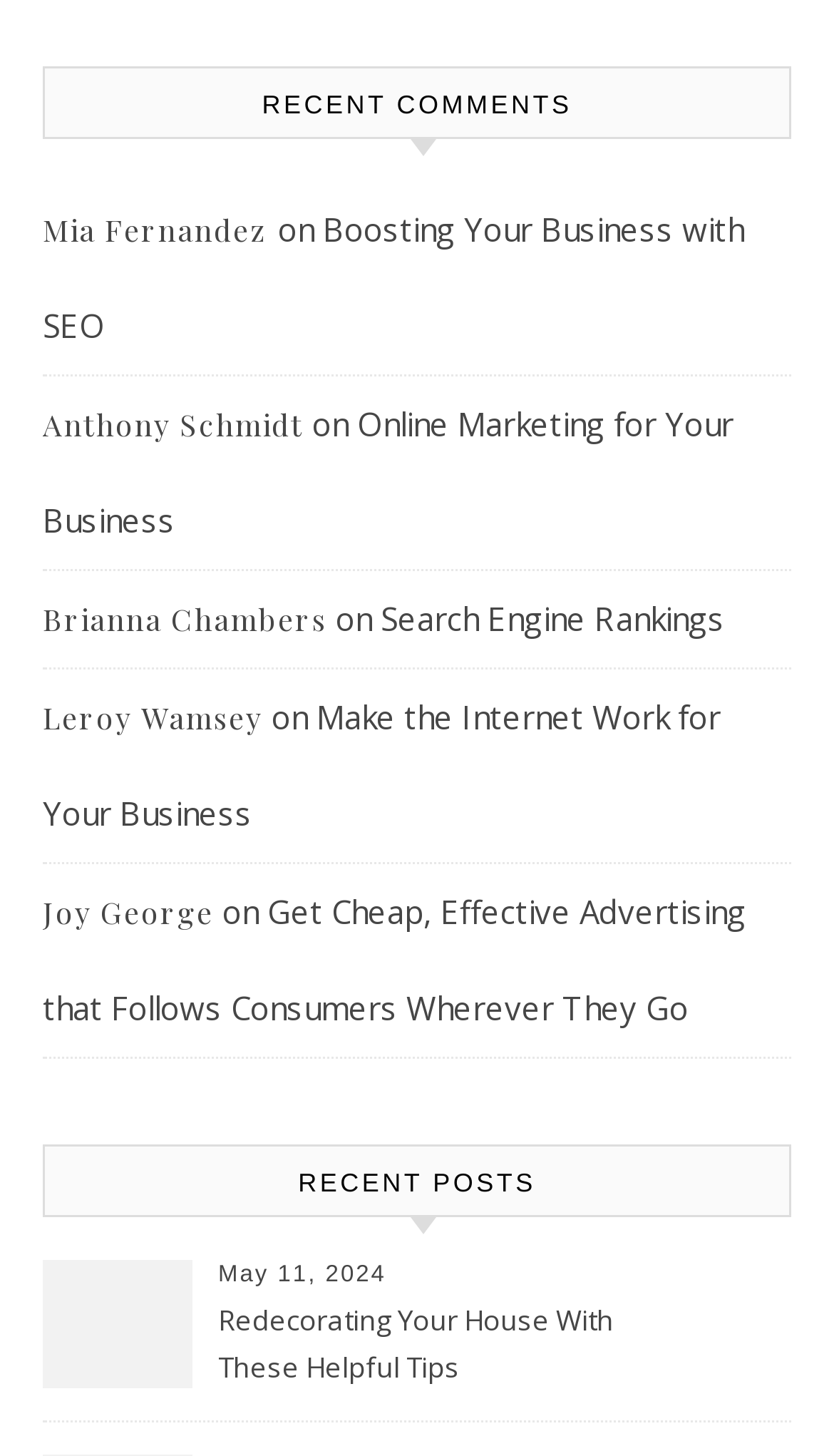How many recent posts are listed?
Give a detailed and exhaustive answer to the question.

I counted the number of link elements under the 'RECENT POSTS' heading, and there is only 1 post listed.